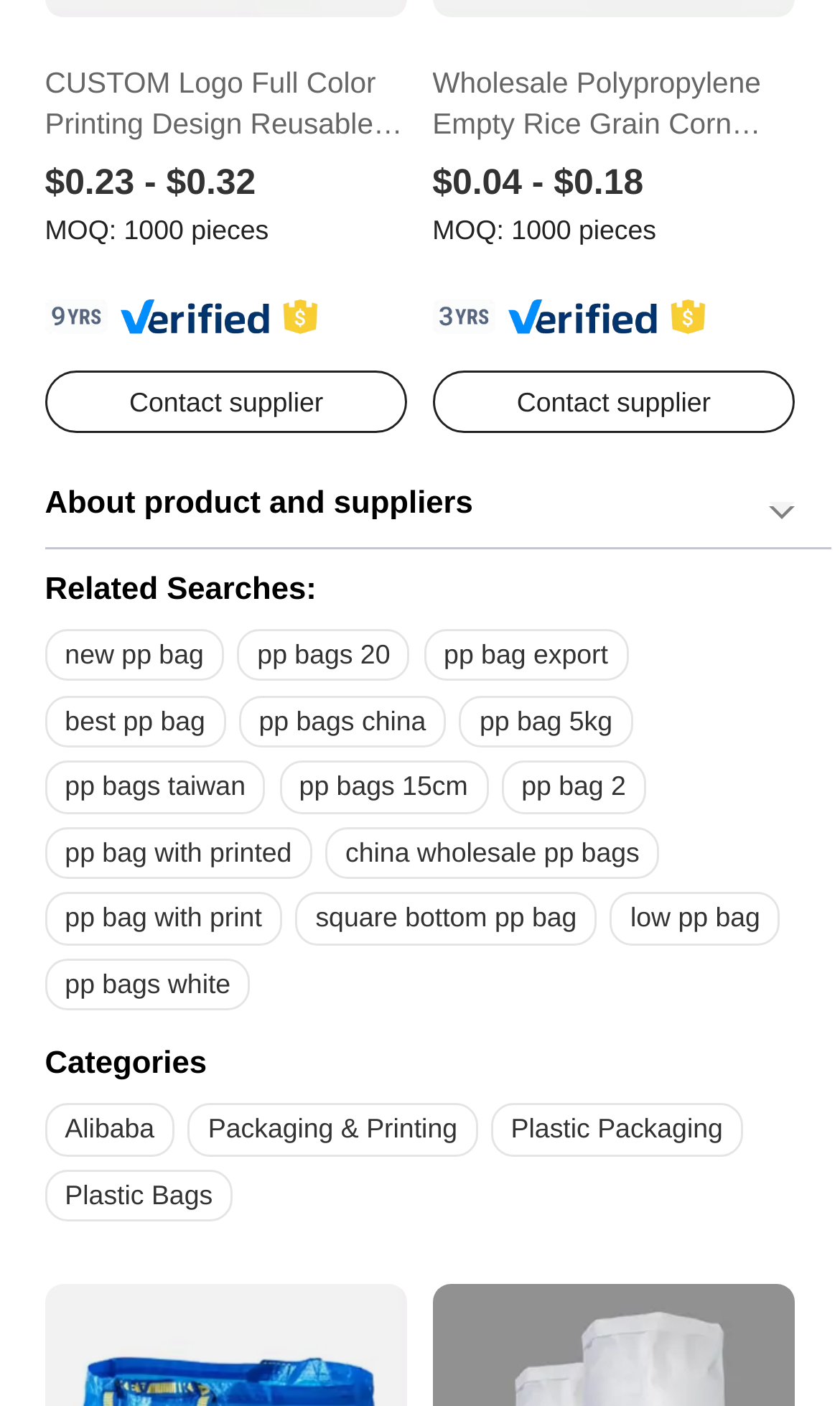What is the environmental benefit of pp woven bags? From the image, respond with a single word or brief phrase.

Environmental consciousness